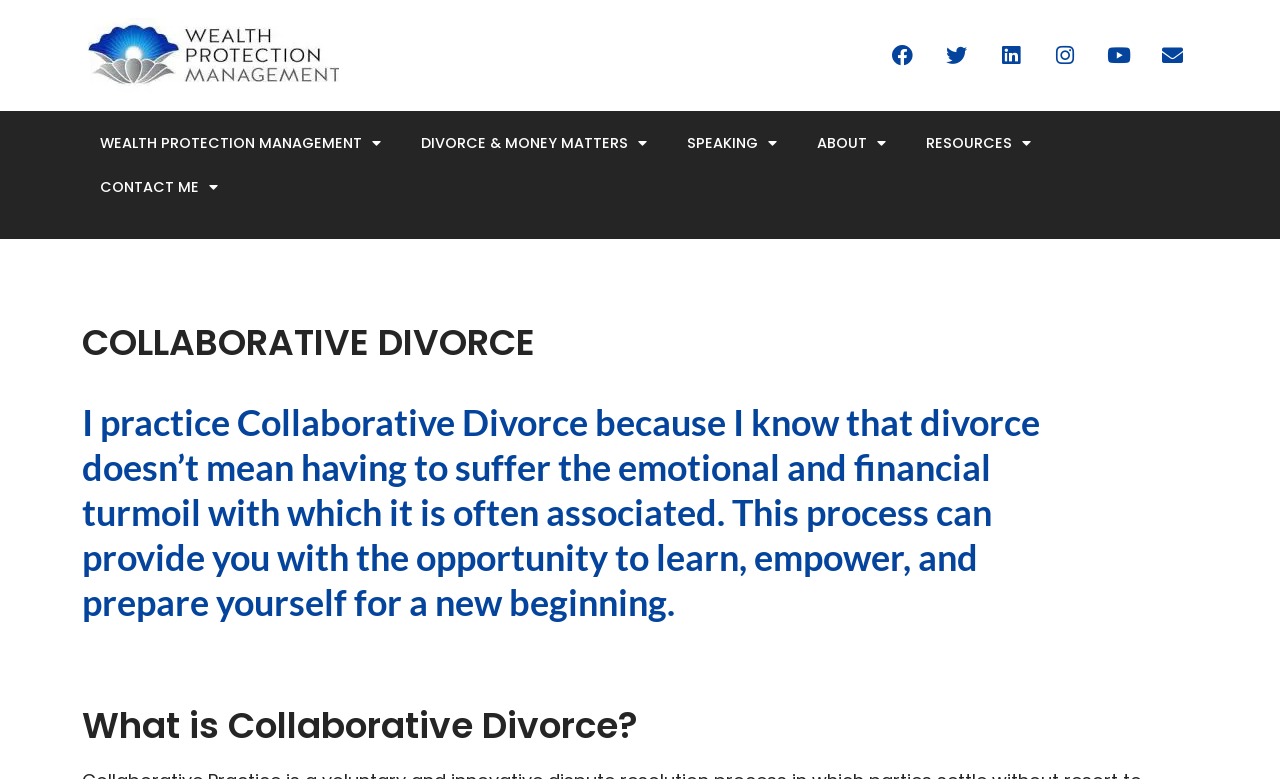Show the bounding box coordinates for the HTML element described as: "Speaking".

[0.521, 0.155, 0.623, 0.212]